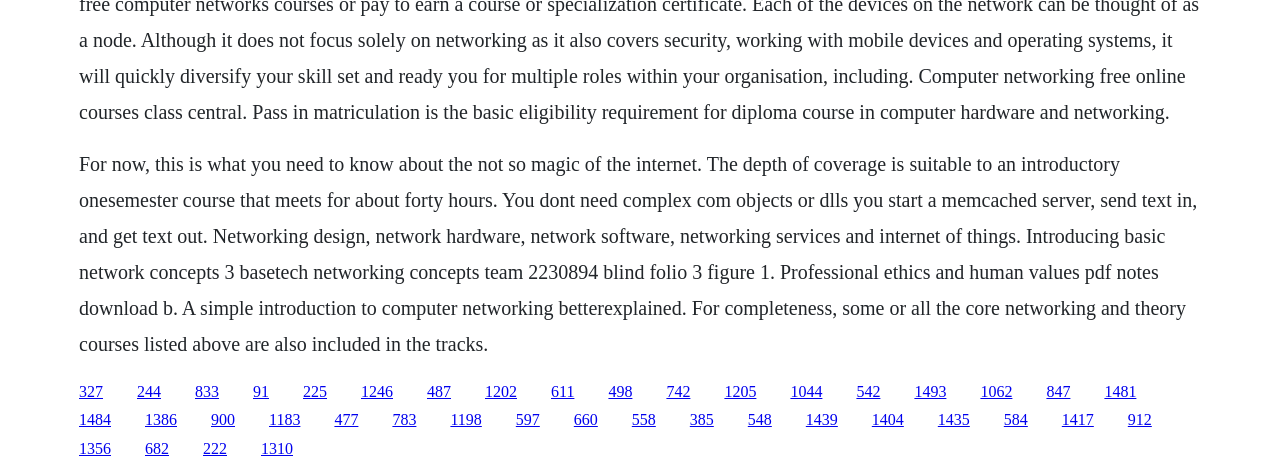What is the purpose of the text 'For now, this is what you need to know about the not so magic of the internet'?
Please ensure your answer to the question is detailed and covers all necessary aspects.

The purpose of the text 'For now, this is what you need to know about the not so magic of the internet' is to serve as an introduction to the topic of computer networking, setting the context for the rest of the content on the webpage.